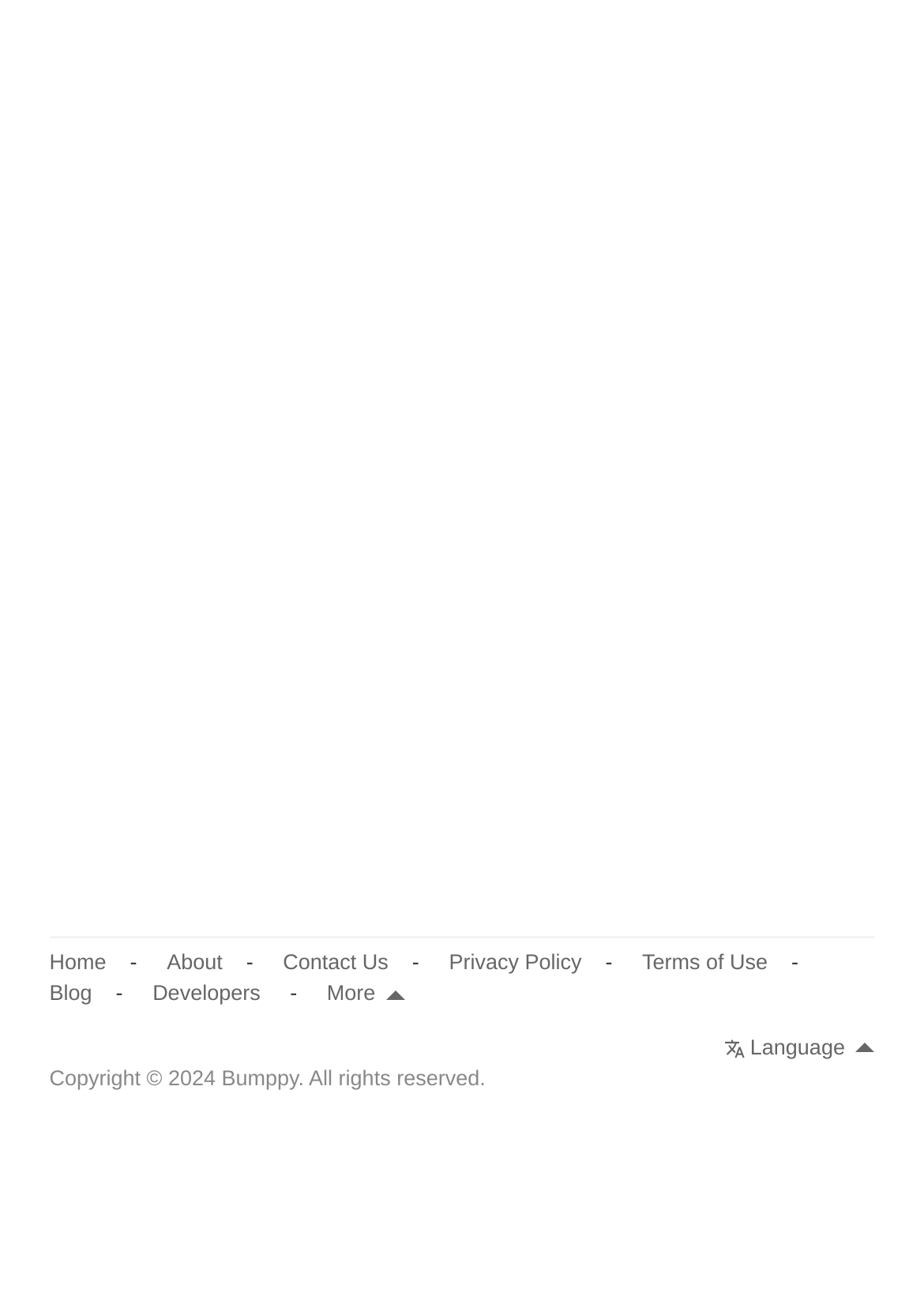What is the first menu item? Please answer the question using a single word or phrase based on the image.

Home